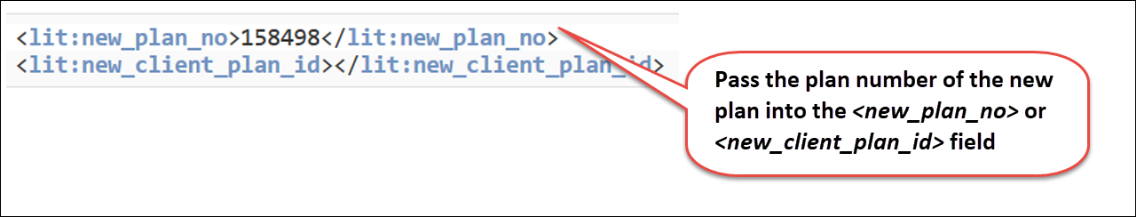What action is required?
Answer the question based on the image using a single word or a brief phrase.

Pass plan number